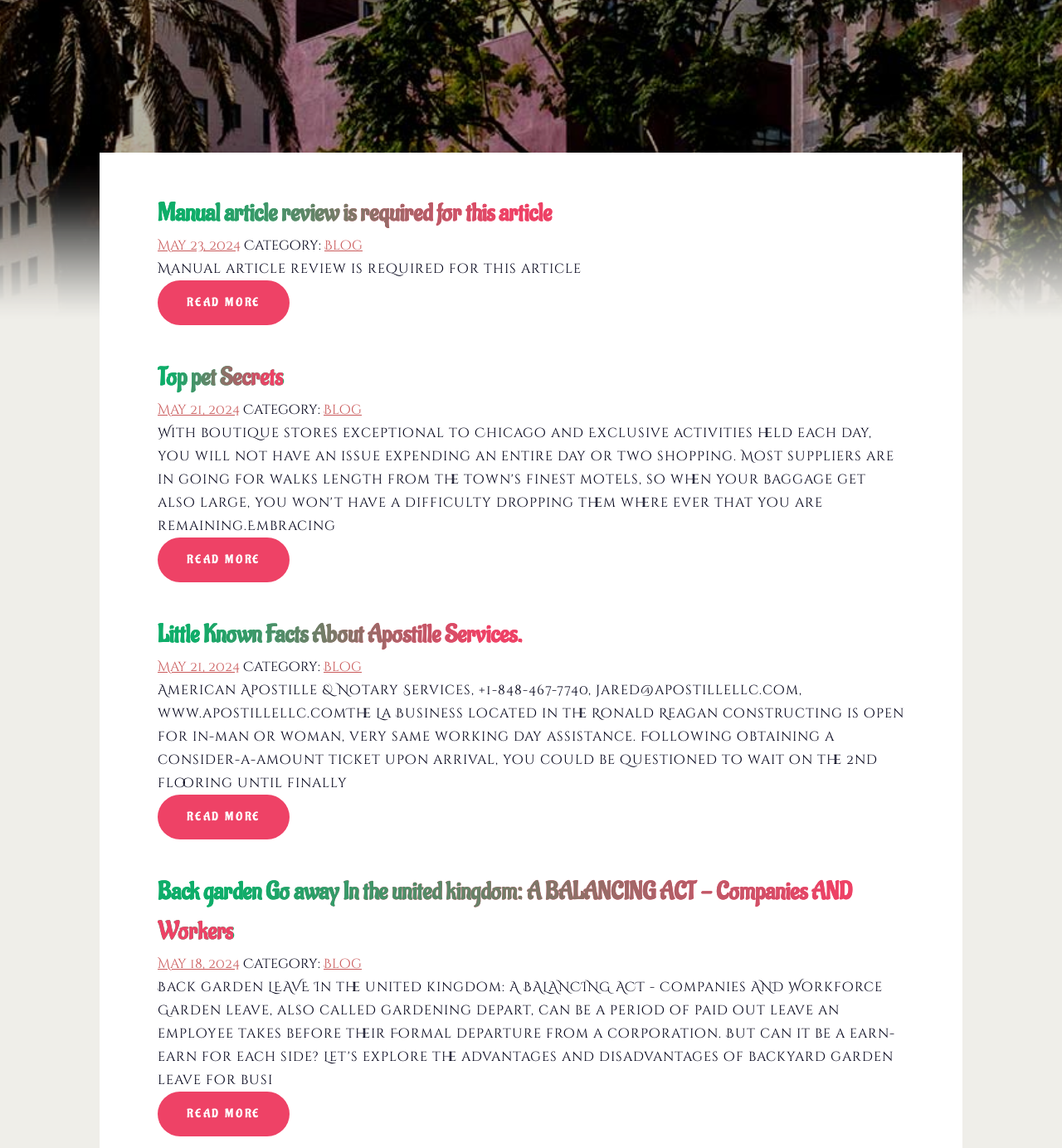Please find the bounding box for the following UI element description. Provide the coordinates in (top-left x, top-left y, bottom-right x, bottom-right y) format, with values between 0 and 1: Top pet Secrets

[0.148, 0.316, 0.266, 0.342]